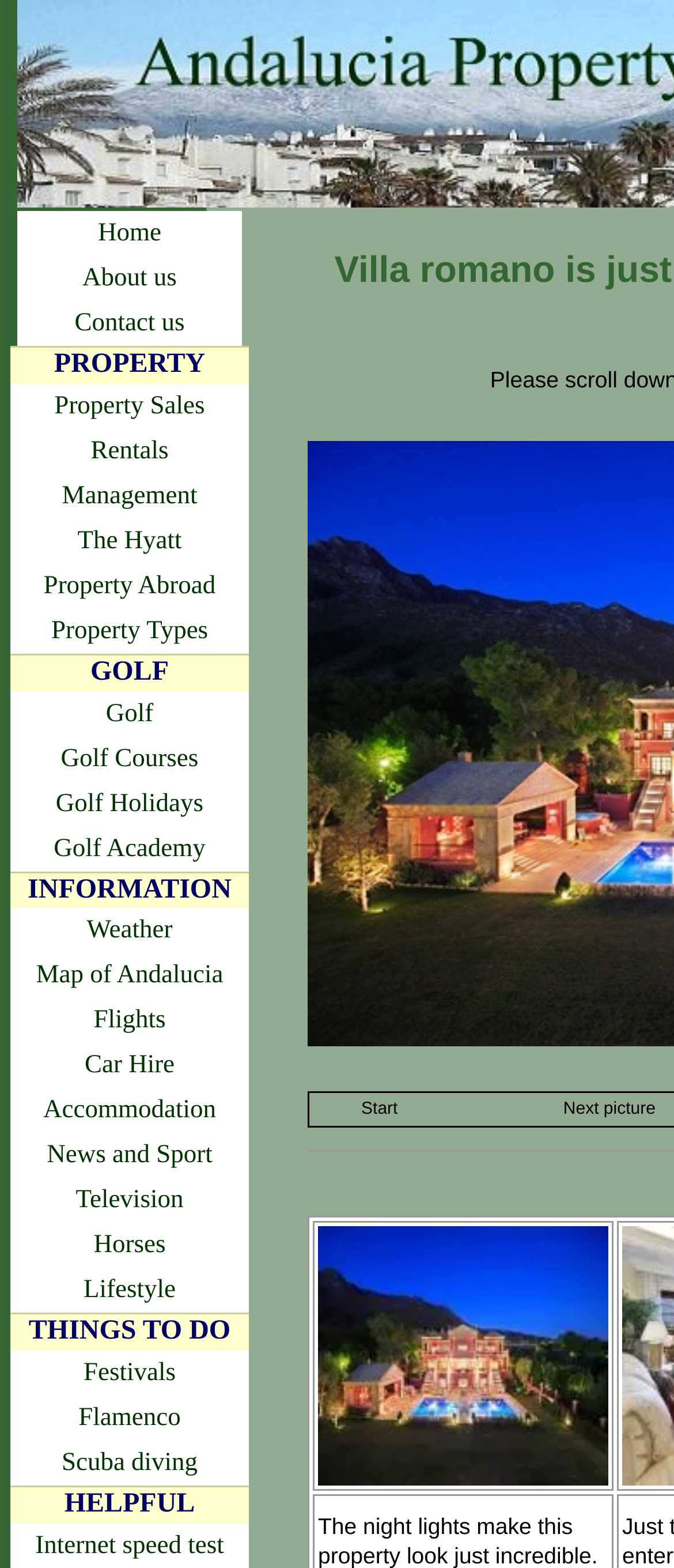Specify the bounding box coordinates of the area to click in order to follow the given instruction: "Check the Weather."

[0.015, 0.579, 0.369, 0.608]